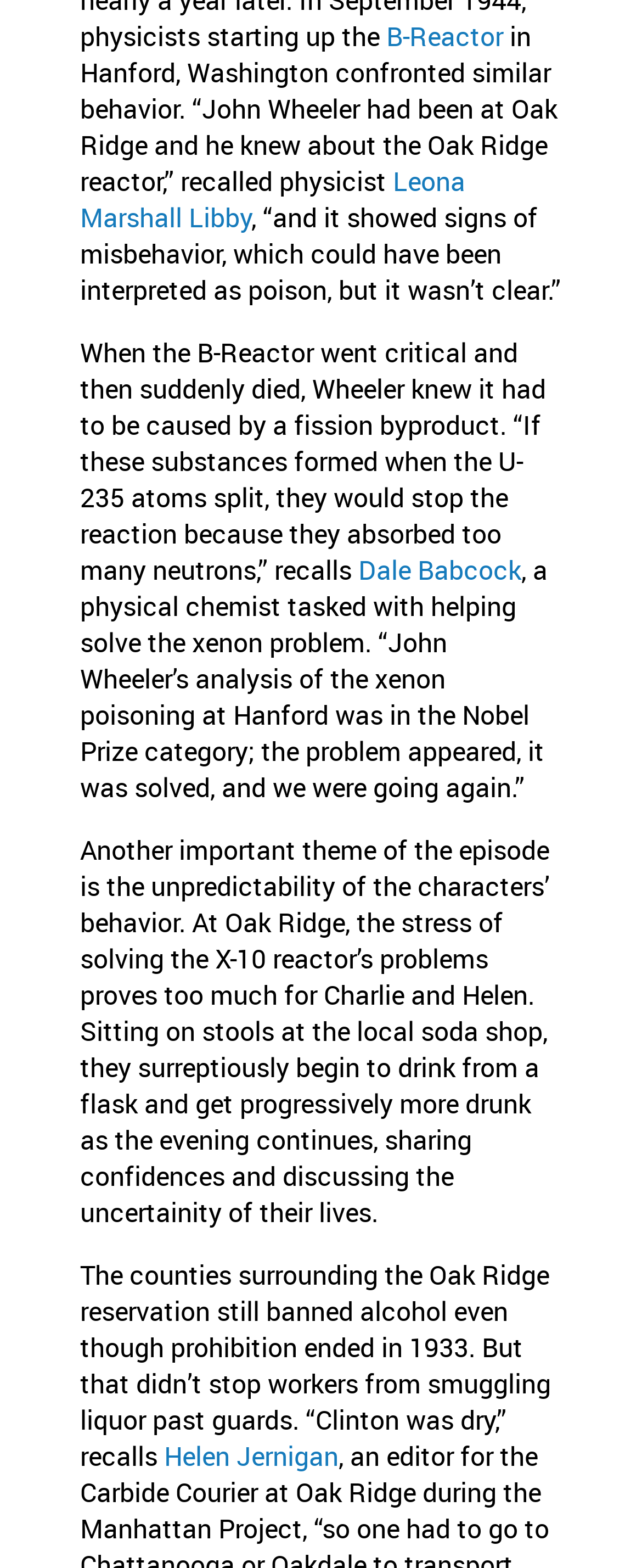Who is the physicist mentioned?
Based on the image content, provide your answer in one word or a short phrase.

John Wheeler